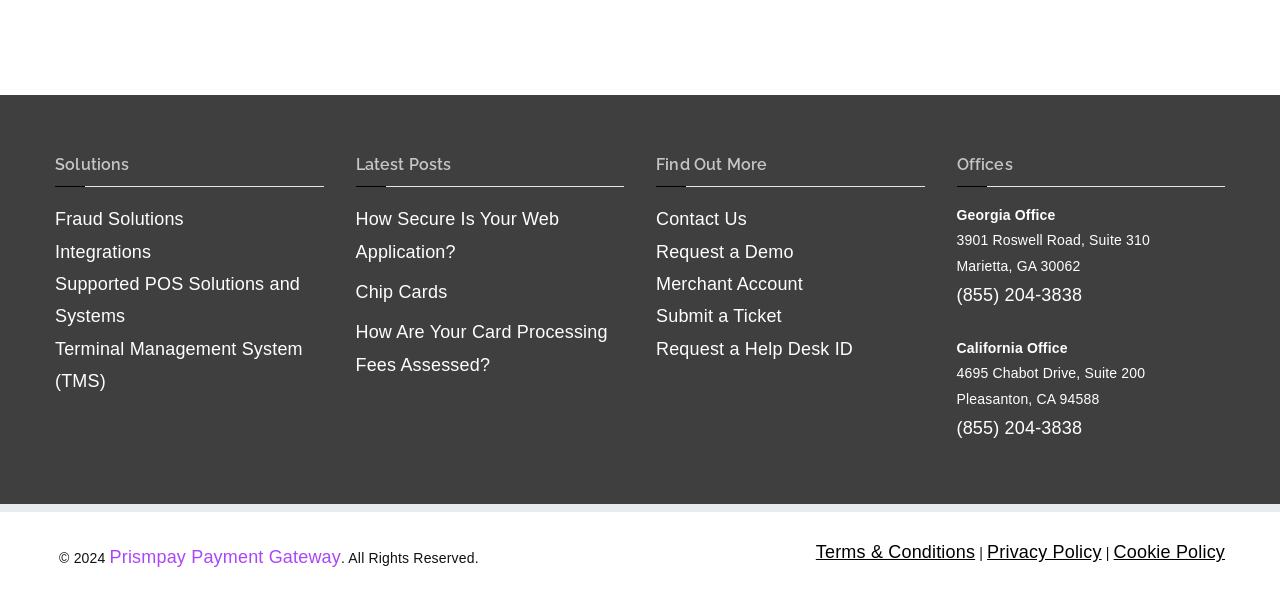Find the bounding box coordinates for the HTML element specified by: "Submit a Ticket".

[0.512, 0.508, 0.611, 0.541]